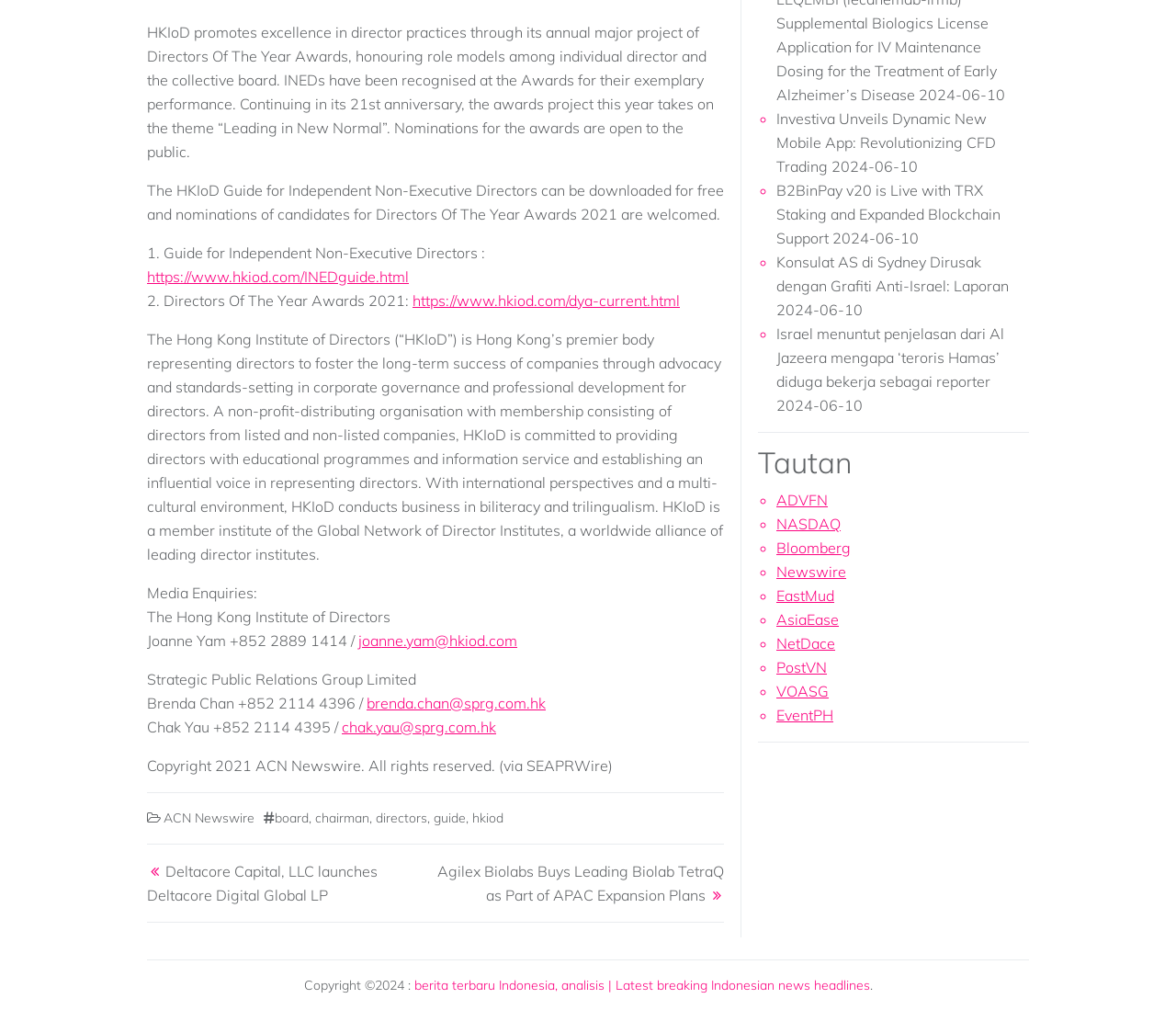What is the name of the institute that is a member of the Global Network of Director Institutes?
Use the information from the screenshot to give a comprehensive response to the question.

The StaticText element with the description 'HKIoD is a member institute of the Global Network of Director Institutes...' indicates that HKIoD is the institute that is a member of the Global Network of Director Institutes.